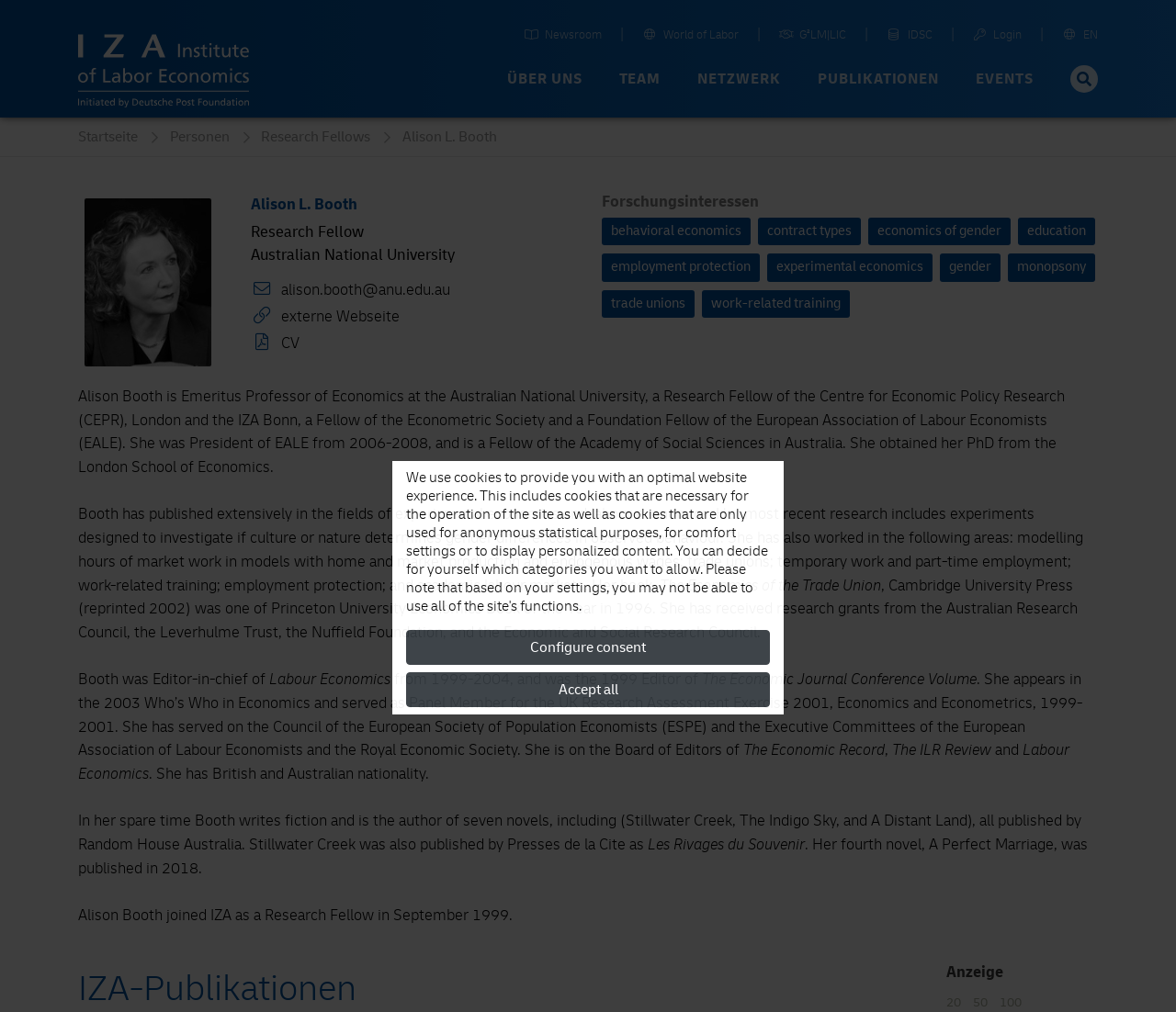Please mark the bounding box coordinates of the area that should be clicked to carry out the instruction: "Explore World of Labor".

[0.546, 0.029, 0.628, 0.045]